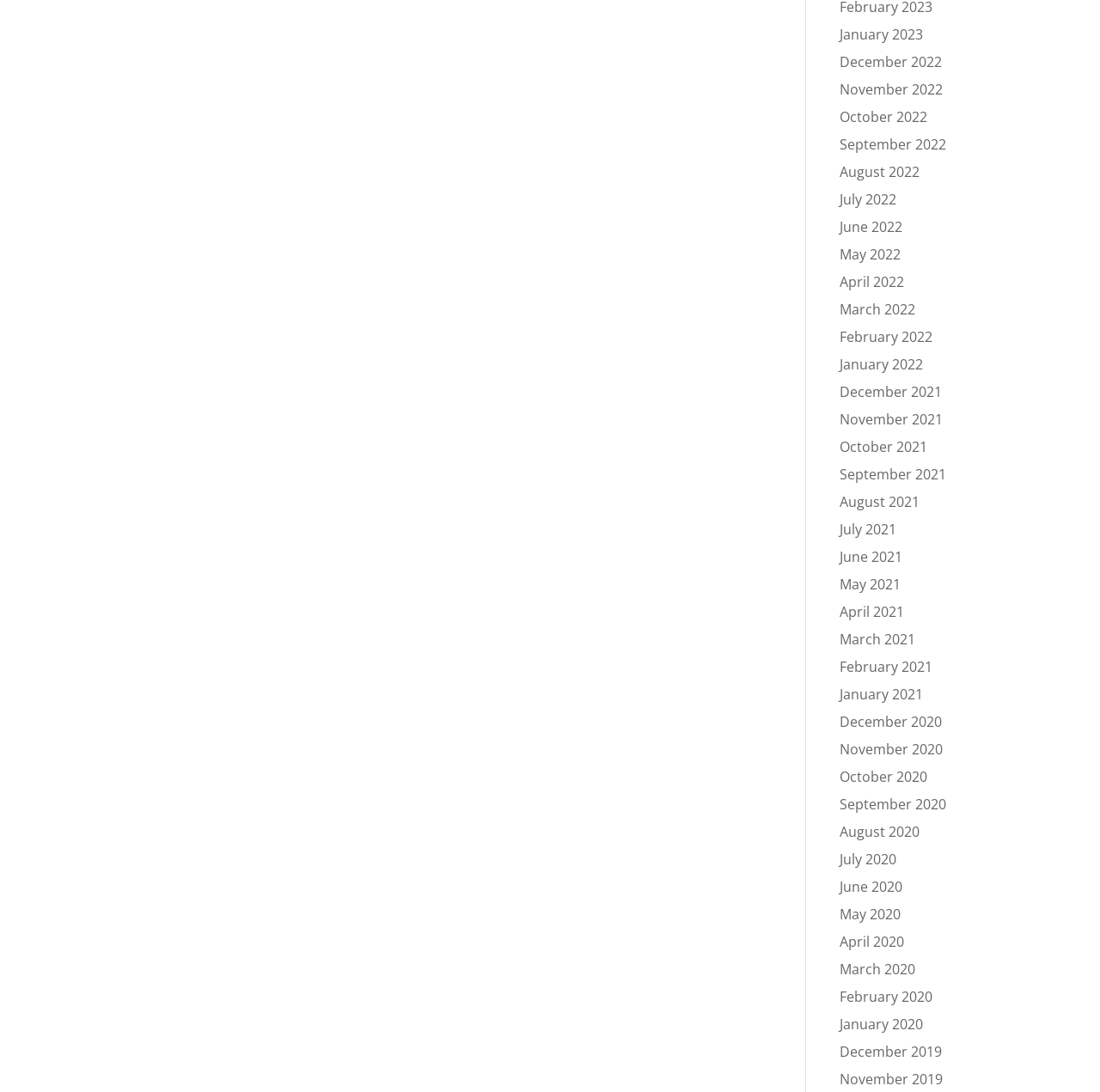Using the provided description: "Contact", find the bounding box coordinates of the corresponding UI element. The output should be four float numbers between 0 and 1, in the format [left, top, right, bottom].

None